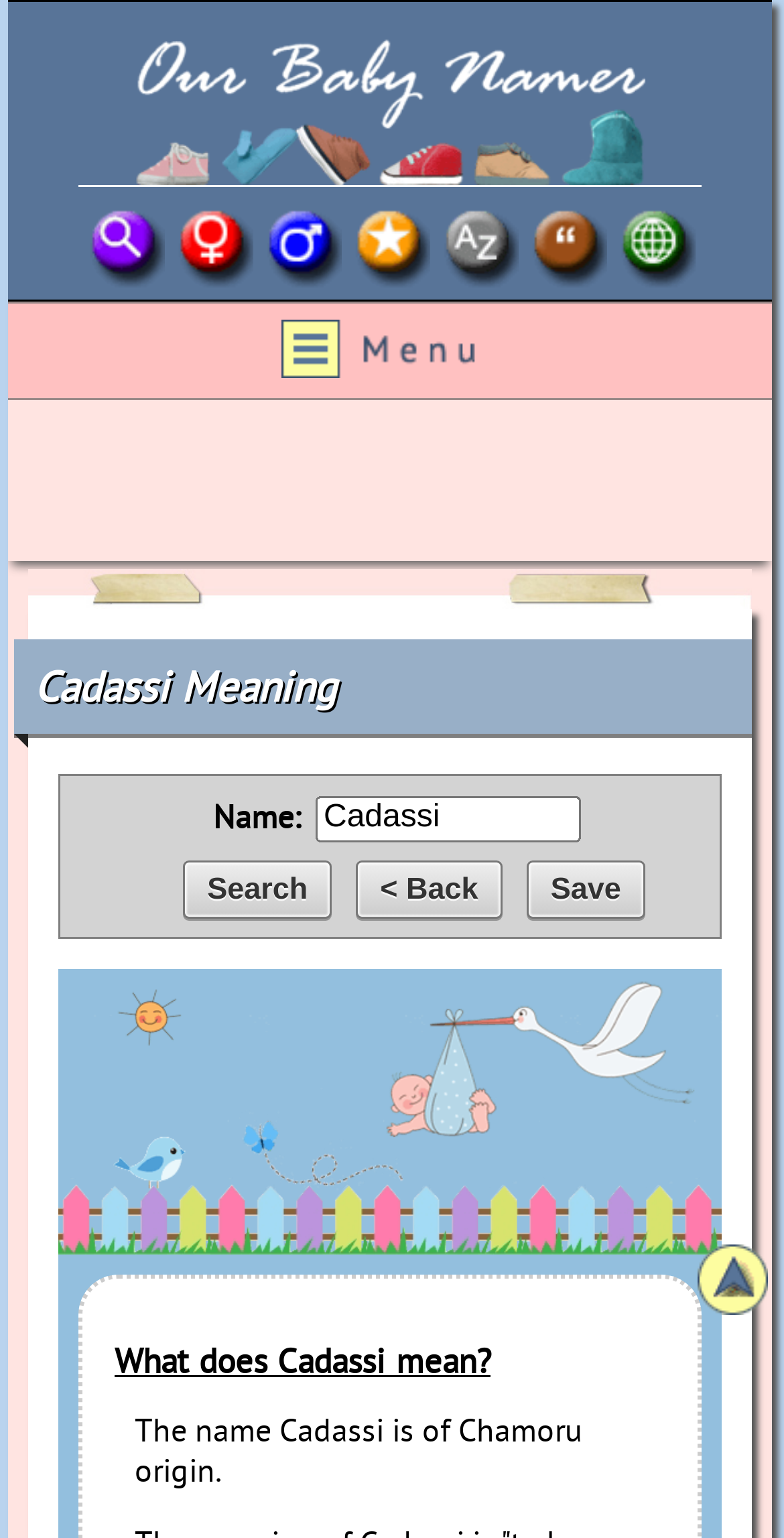Identify the bounding box coordinates for the element you need to click to achieve the following task: "Go to Boy Names". Provide the bounding box coordinates as four float numbers between 0 and 1, in the form [left, top, right, bottom].

[0.333, 0.169, 0.436, 0.195]